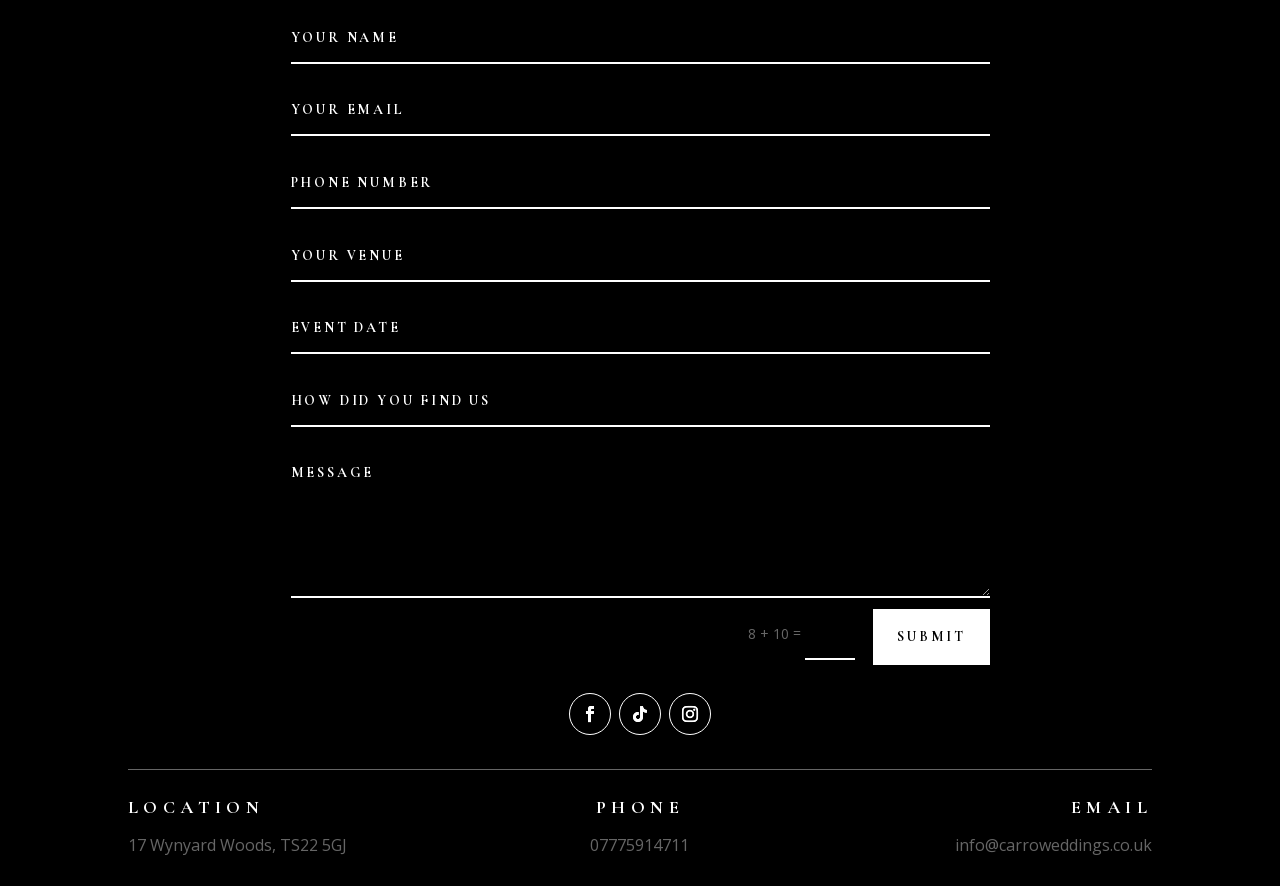What is the purpose of the 'SUBMIT 5' button?
Please use the visual content to give a single word or phrase answer.

To submit an answer